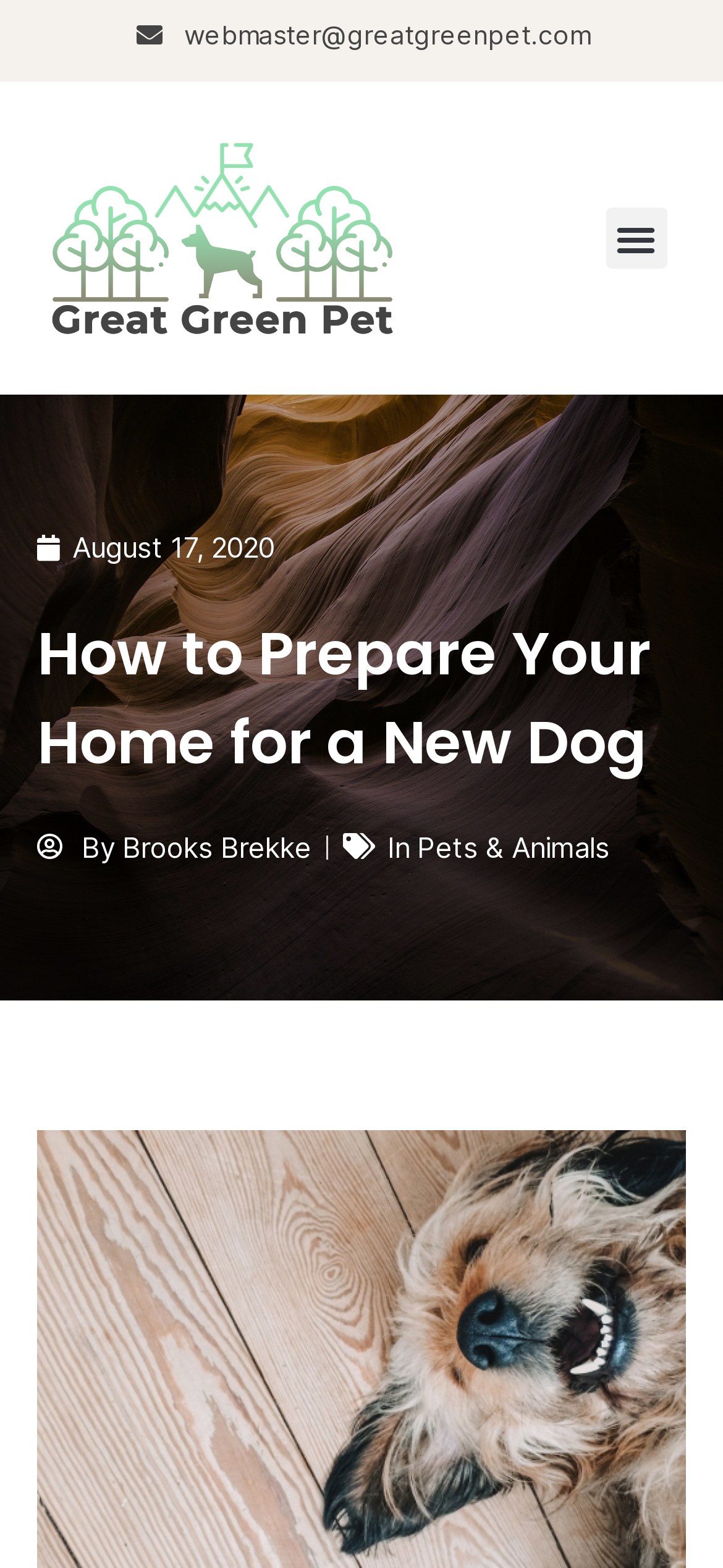Identify the bounding box for the UI element that is described as follows: "webmaster@greatgreenpet.com".

[0.051, 0.014, 0.949, 0.031]